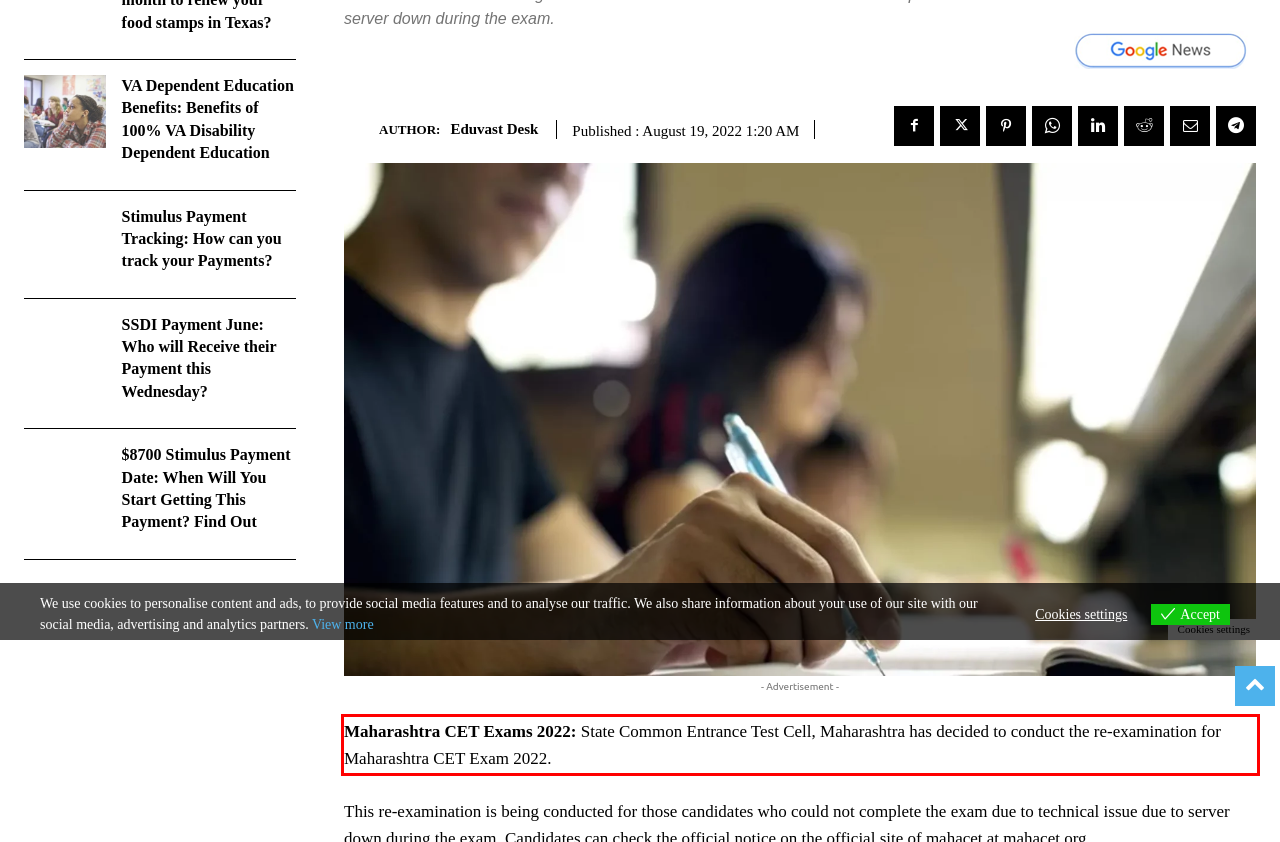Please examine the screenshot of the webpage and read the text present within the red rectangle bounding box.

Maharashtra CET Exams 2022: State Common Entrance Test Cell, Maharashtra has decided to conduct the re-examination for Maharashtra CET Exam 2022.